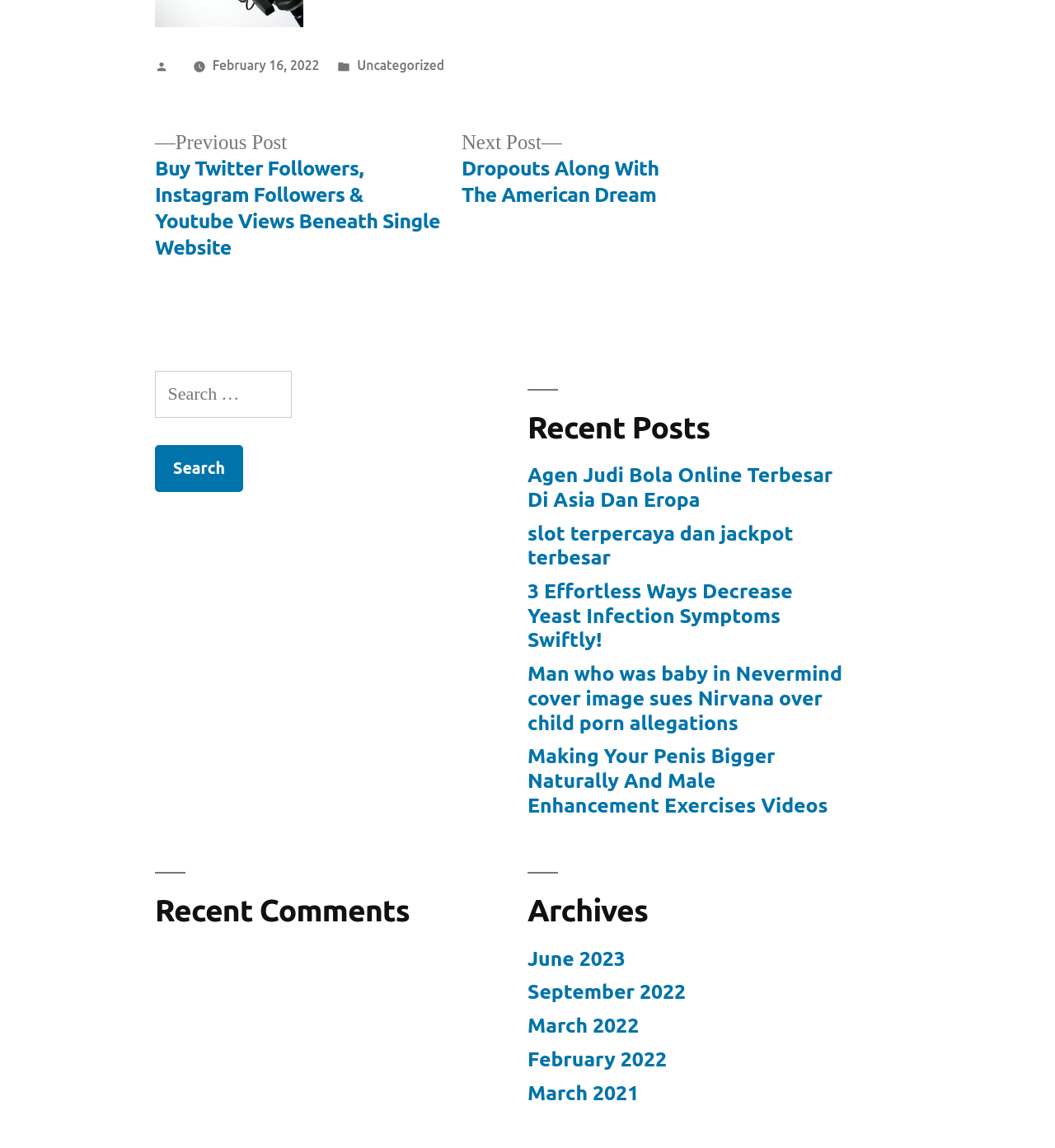Determine the bounding box coordinates in the format (top-left x, top-left y, bottom-right x, bottom-right y). Ensure all values are floating point numbers between 0 and 1. Identify the bounding box of the UI element described by: slot terpercaya dan jackpot terbesar￼

[0.5, 0.454, 0.752, 0.496]